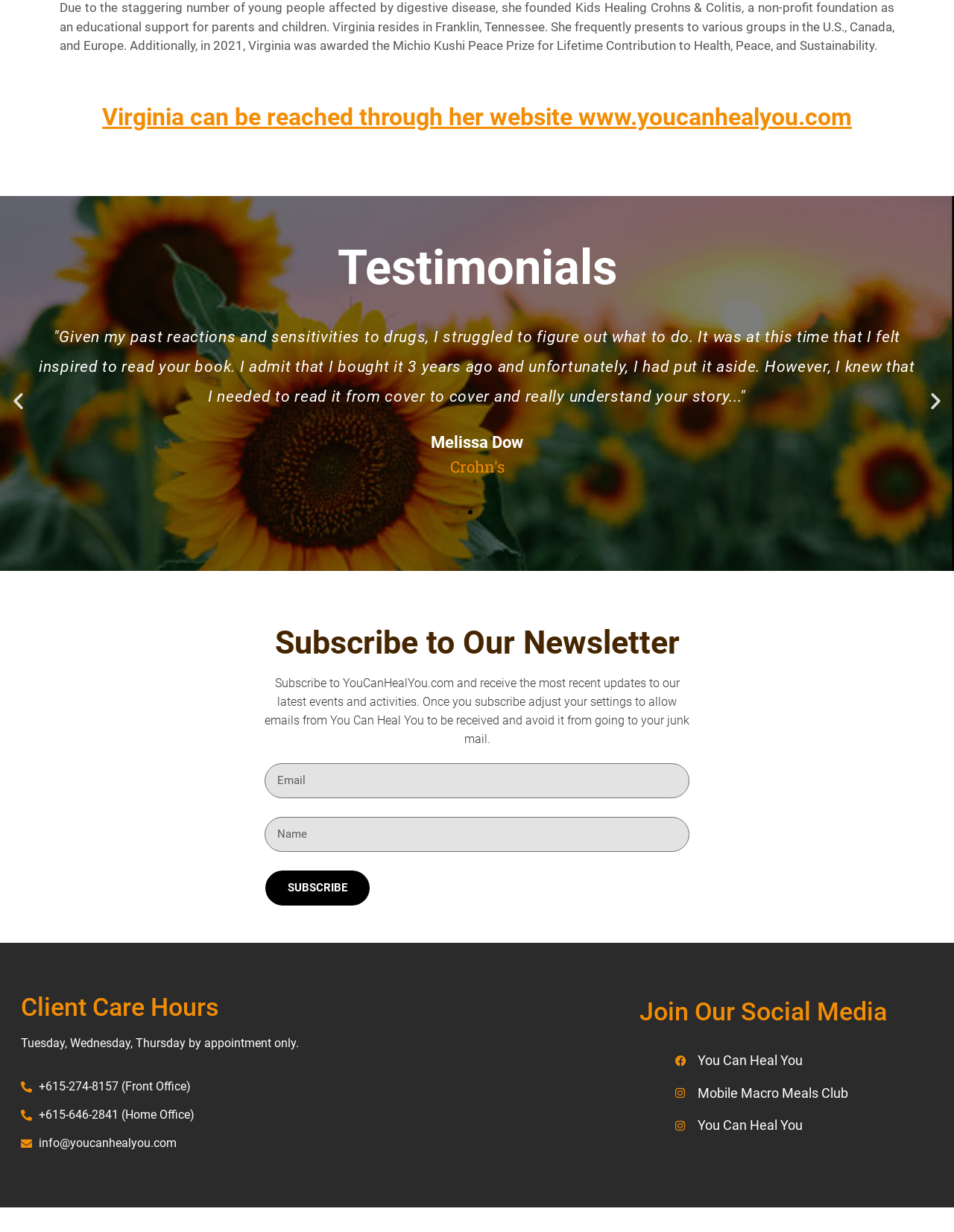Determine the bounding box coordinates of the clickable area required to perform the following instruction: "Call the front office". The coordinates should be represented as four float numbers between 0 and 1: [left, top, right, bottom].

[0.022, 0.875, 0.342, 0.889]